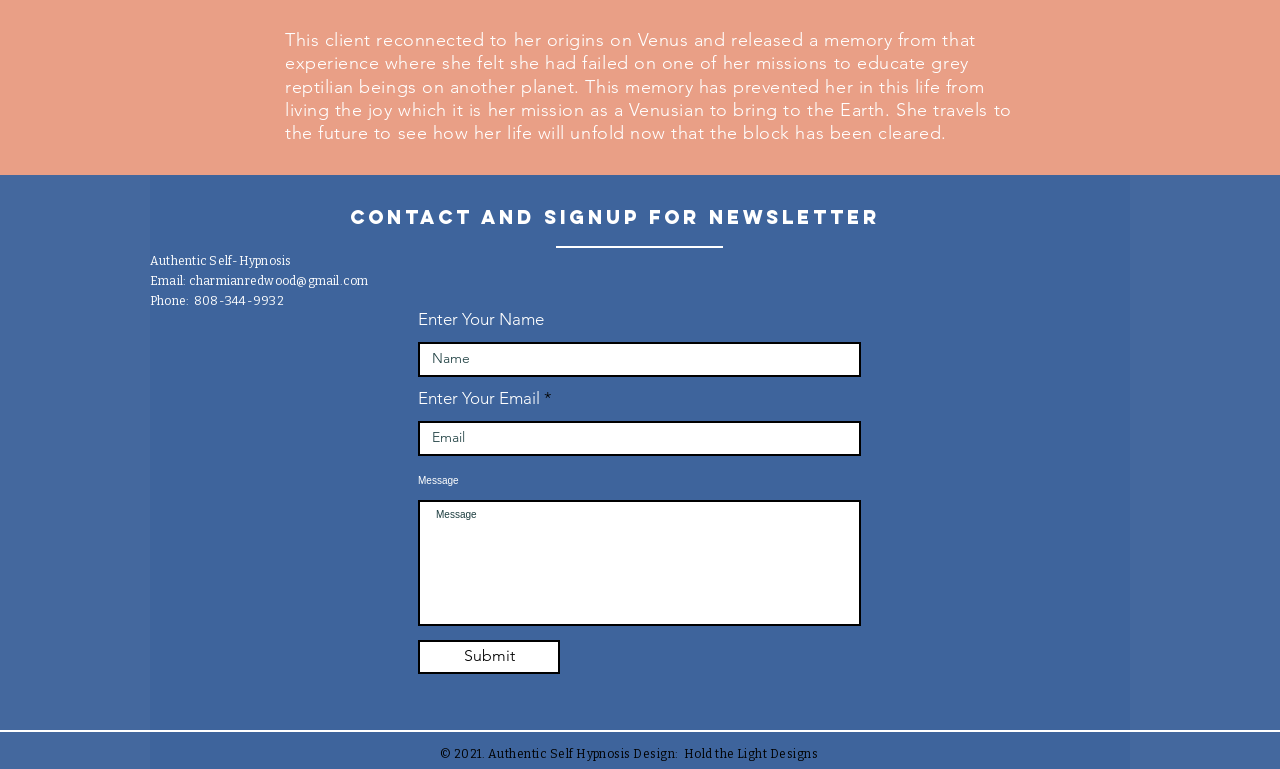Identify the bounding box coordinates for the UI element mentioned here: "name="email" placeholder="Email"". Provide the coordinates as four float values between 0 and 1, i.e., [left, top, right, bottom].

[0.327, 0.547, 0.673, 0.593]